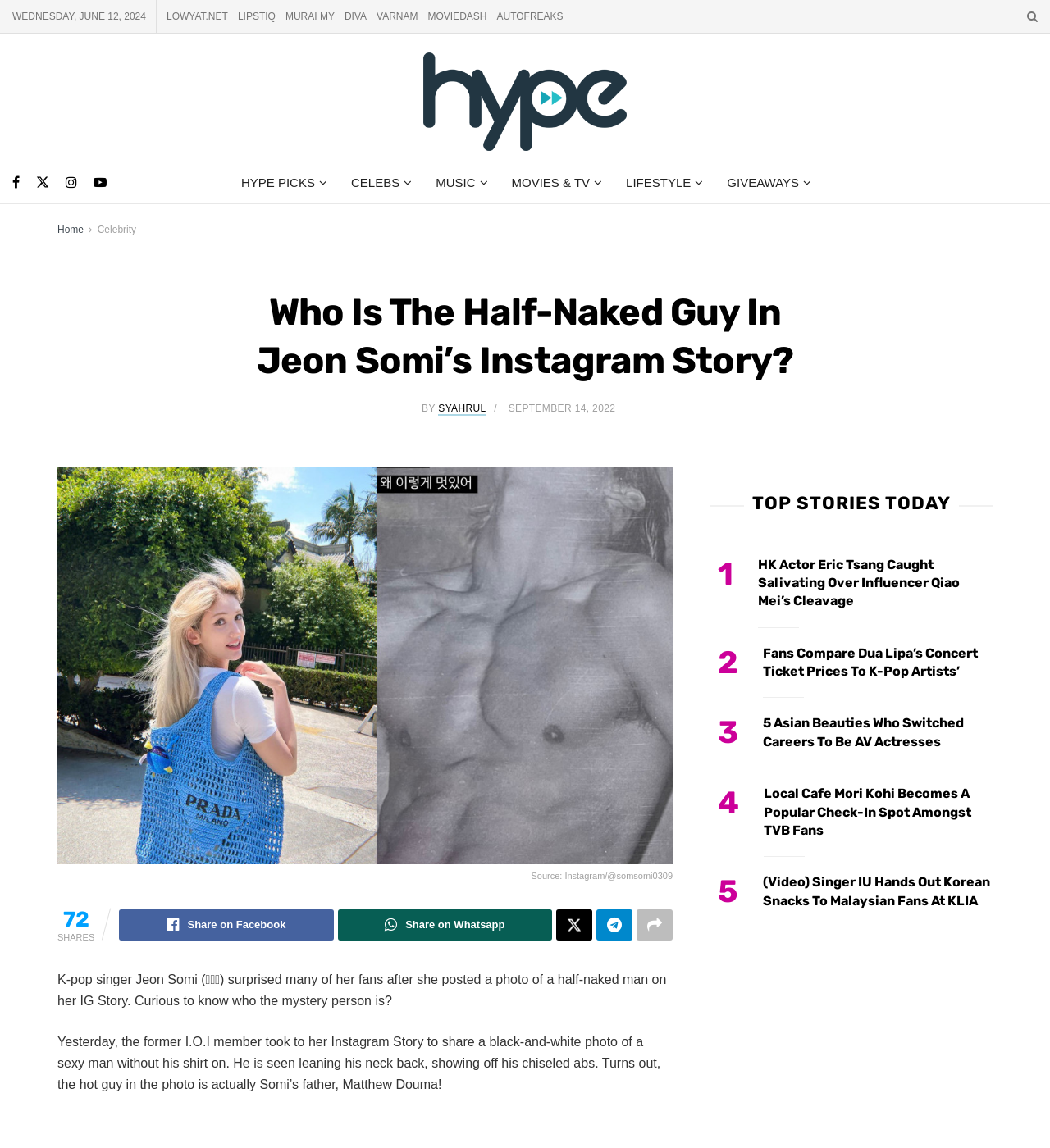Predict the bounding box coordinates of the area that should be clicked to accomplish the following instruction: "Click on the 'Hype MY' link". The bounding box coordinates should consist of four float numbers between 0 and 1, i.e., [left, top, right, bottom].

[0.403, 0.039, 0.597, 0.131]